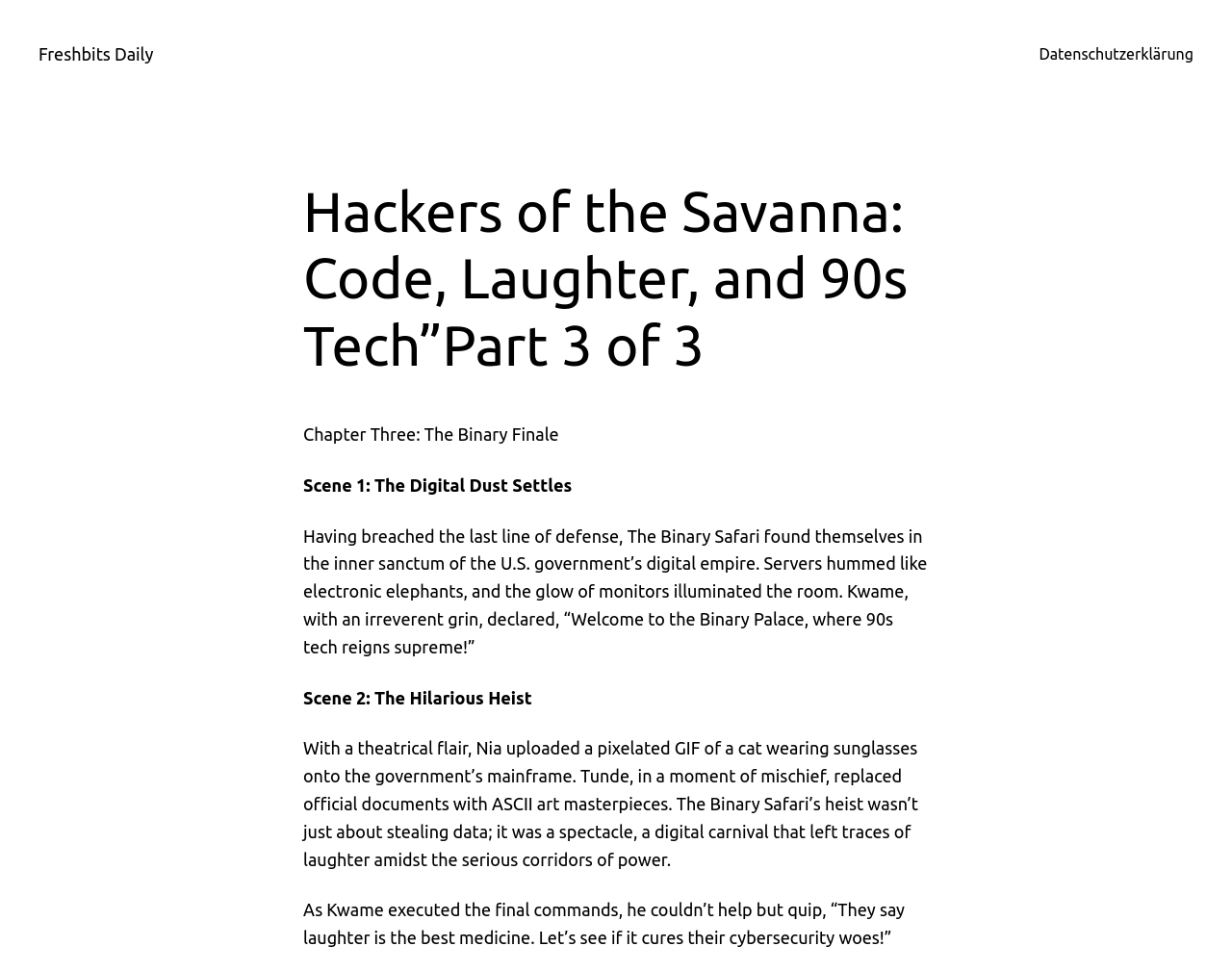Bounding box coordinates are specified in the format (top-left x, top-left y, bottom-right x, bottom-right y). All values are floating point numbers bounded between 0 and 1. Please provide the bounding box coordinate of the region this sentence describes: Datenschutzerklärung

[0.843, 0.043, 0.969, 0.068]